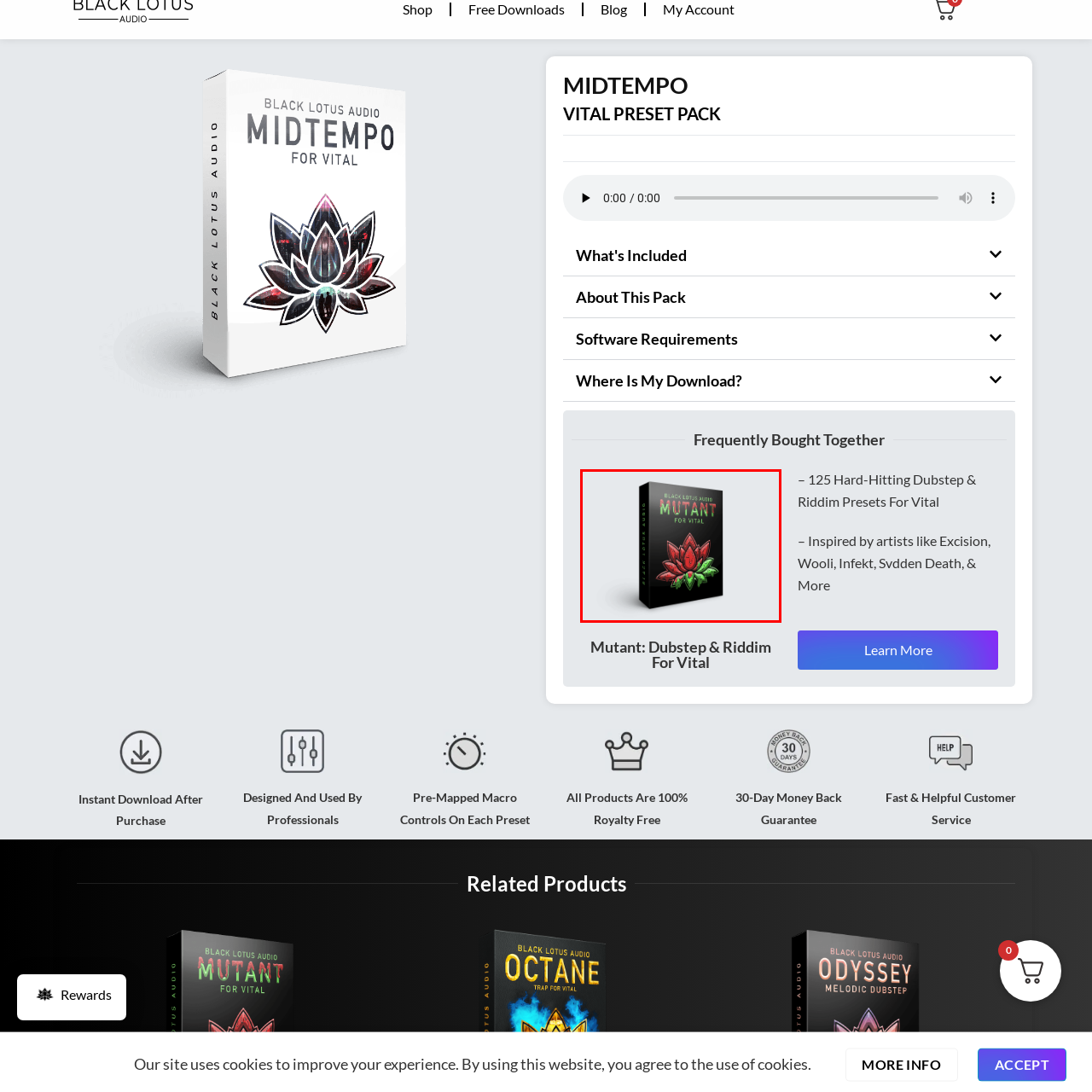Check the image marked by the red frame and reply to the question using one word or phrase:
What type of music is the preset pack inspired by?

Electronic music